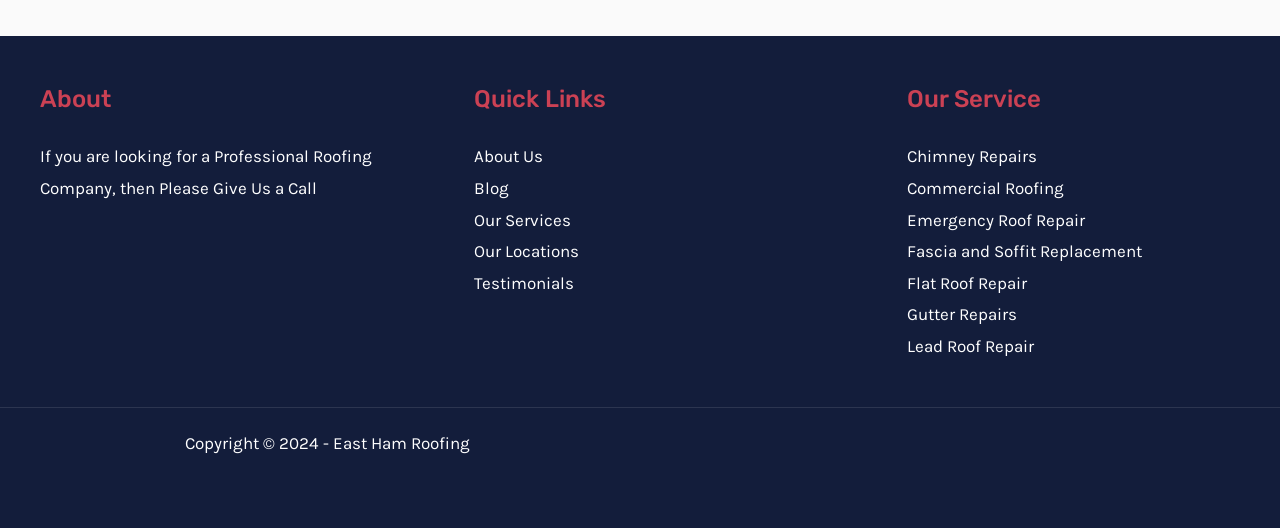What is the copyright year of the website?
Look at the image and respond with a one-word or short-phrase answer.

2024